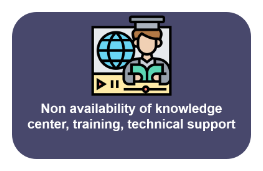What is the goal of improving support systems?
Please answer the question as detailed as possible based on the image.

The accompanying text emphasizes that improving support systems, such as access to knowledge centers, training, and technical support, is essential for the profitability and sustainability of fishery-related activities, ultimately enhancing the livelihoods of fish farmers.